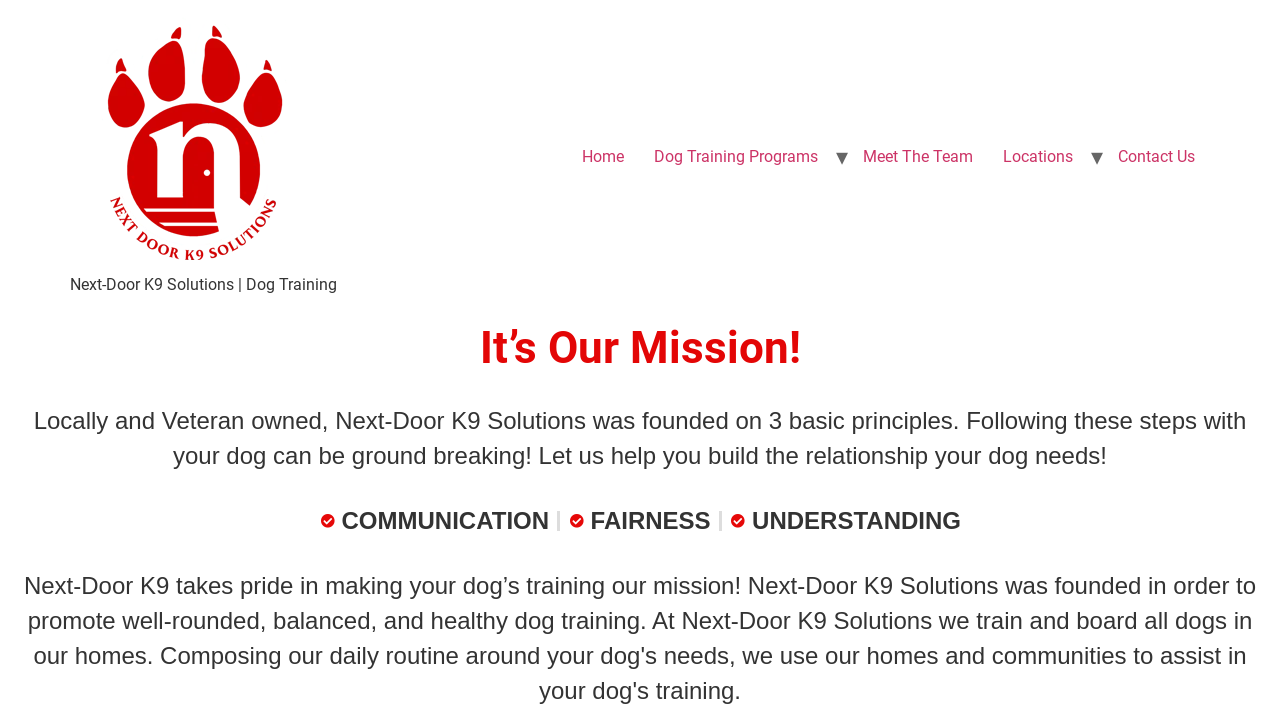Please give a short response to the question using one word or a phrase:
What are the three basic principles of Next-Door K9 Solutions?

COMMUNICATION, FAIRNESS, UNDERSTANDING